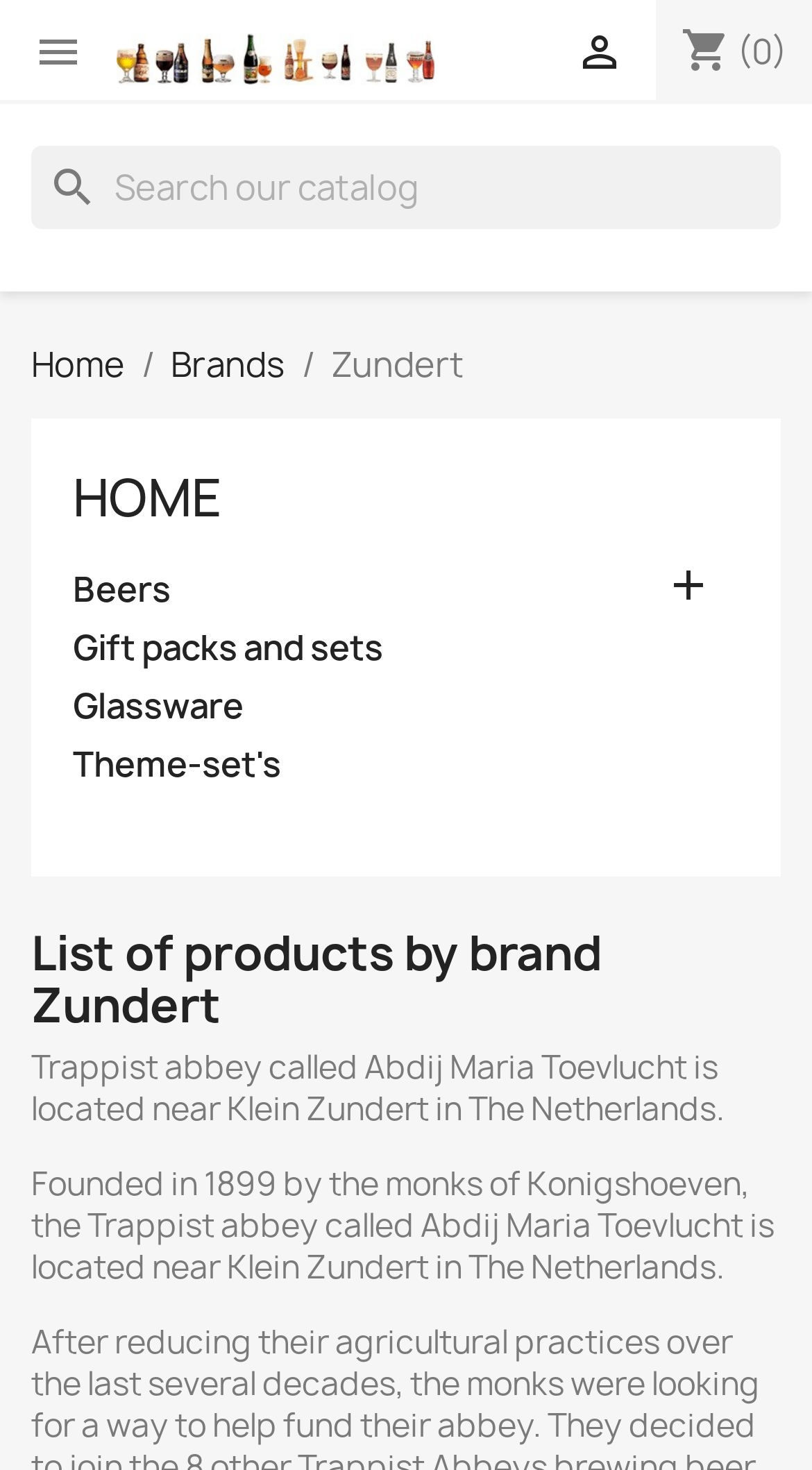Please find and provide the title of the webpage.

List of products by brand Zundert